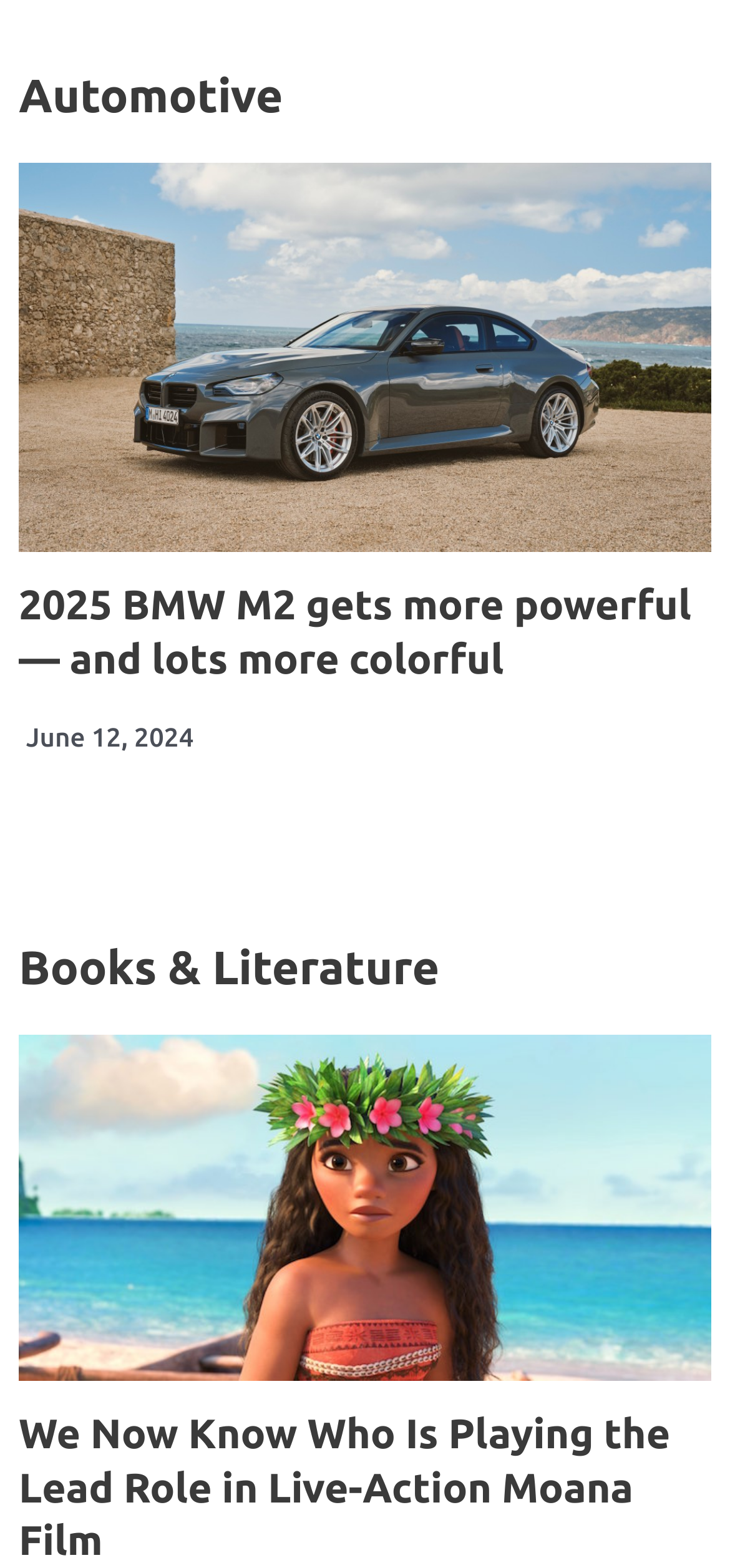Kindly respond to the following question with a single word or a brief phrase: 
What is the topic of the second article?

Books & Literature